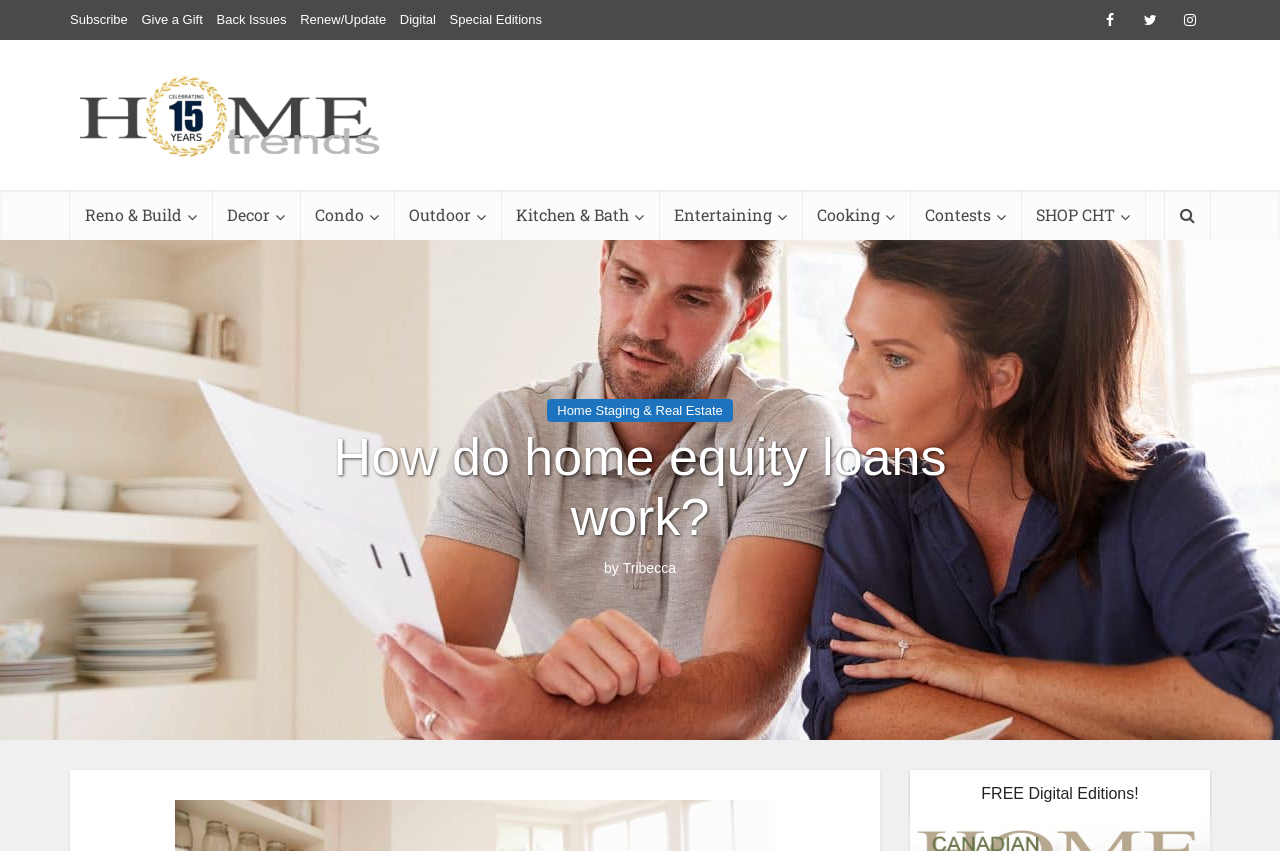Respond to the question below with a concise word or phrase:
How many social media links are there?

3